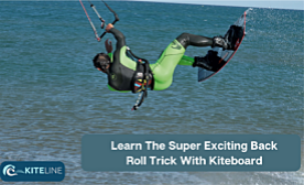What is written on the text banner?
Answer the question with a detailed explanation, including all necessary information.

The text banner below the image reads 'Learn The Super Exciting Back Roll Trick With Kiteboard', which is an invitation to viewers to engage with the thrilling world of kiteboarding and learn the back roll trick.